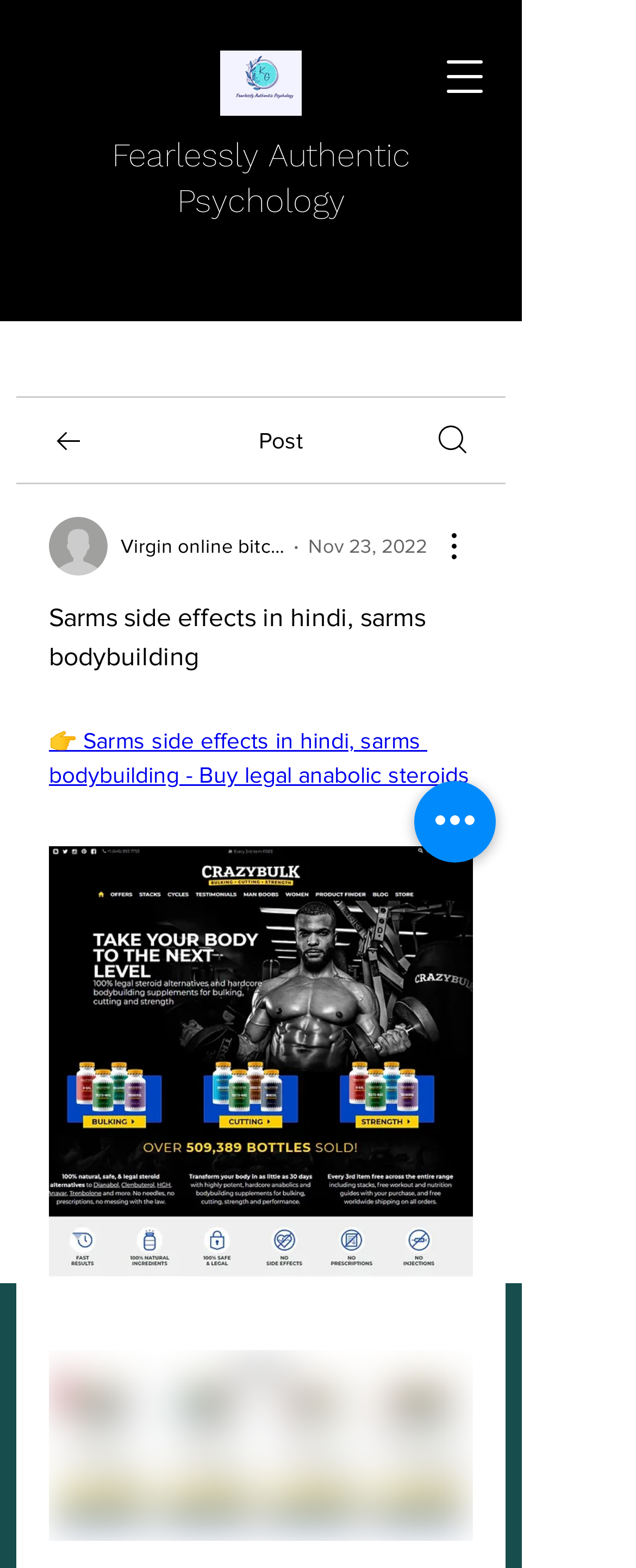Provide your answer in one word or a succinct phrase for the question: 
Are there any buttons for quick actions on this webpage?

Yes